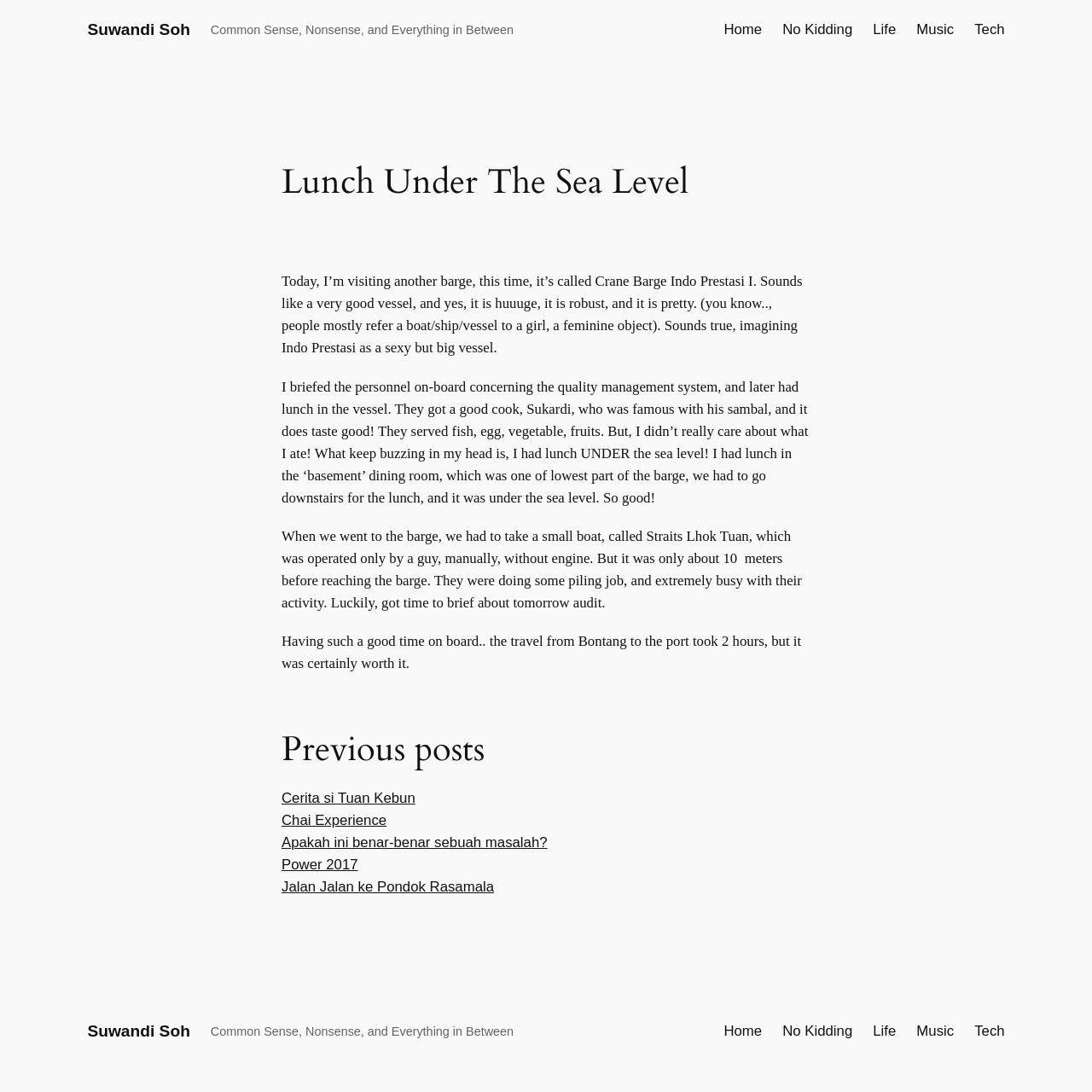Locate the bounding box for the described UI element: "Apakah ini benar-benar sebuah masalah?". Ensure the coordinates are four float numbers between 0 and 1, formatted as [left, top, right, bottom].

[0.258, 0.764, 0.501, 0.779]